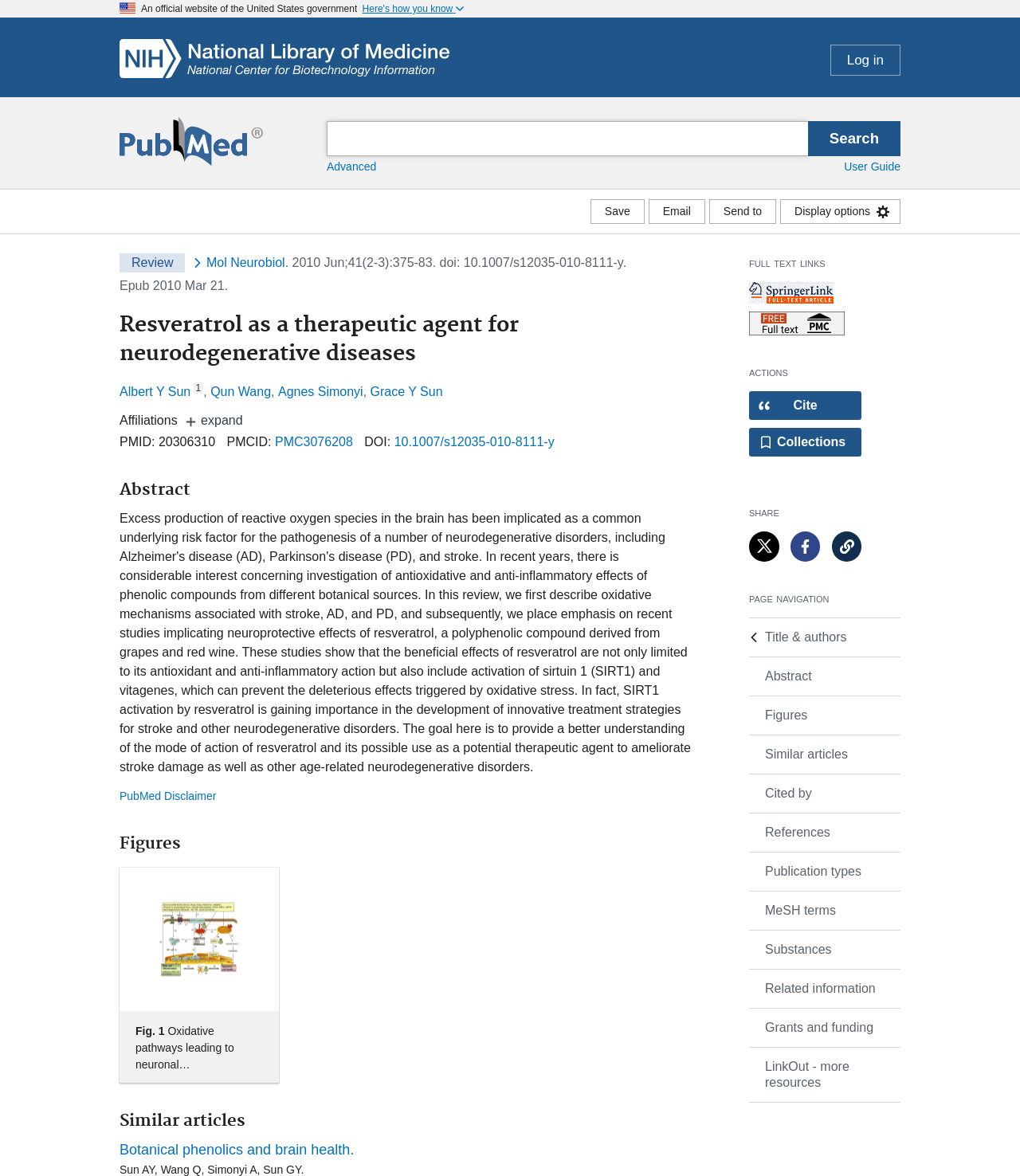Please specify the bounding box coordinates for the clickable region that will help you carry out the instruction: "View the abstract".

[0.117, 0.408, 0.68, 0.425]